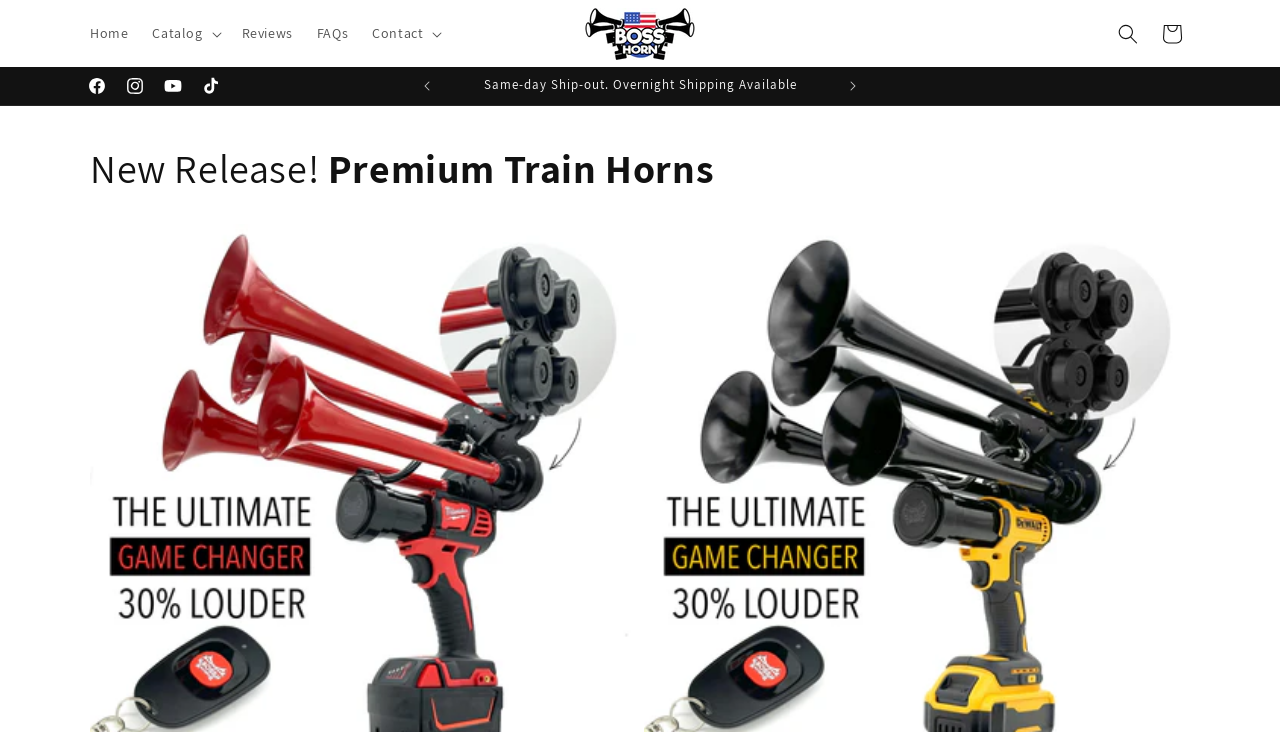Can you show the bounding box coordinates of the region to click on to complete the task described in the instruction: "Go to the Cart page"?

[0.898, 0.016, 0.933, 0.076]